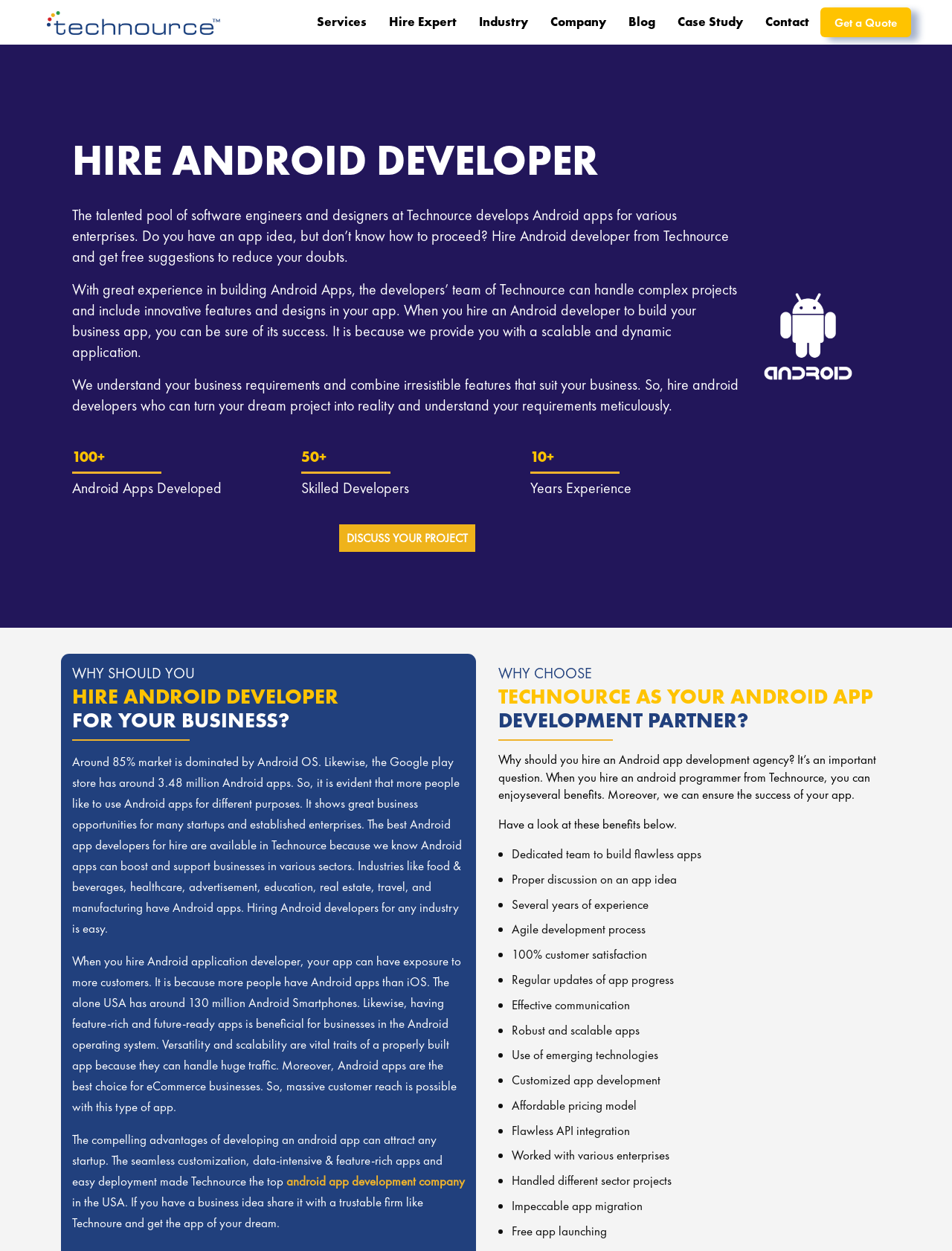Please specify the bounding box coordinates in the format (top-left x, top-left y, bottom-right x, bottom-right y), with all values as floating point numbers between 0 and 1. Identify the bounding box of the UI element described by: parent_node: Services

[0.043, 0.007, 0.238, 0.028]